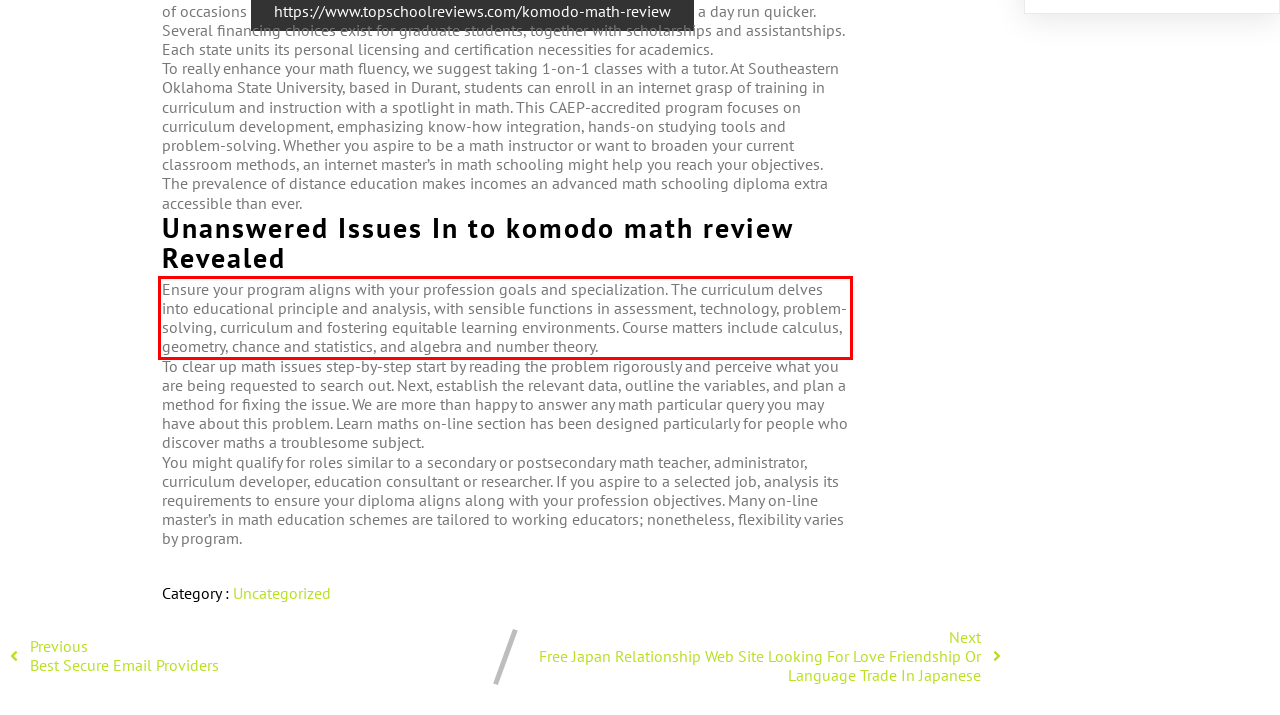Please extract the text content from the UI element enclosed by the red rectangle in the screenshot.

Ensure your program aligns with your profession goals and specialization. The curriculum delves into educational principle and analysis, with sensible functions in assessment, technology, problem-solving, curriculum and fostering equitable learning environments. Course matters include calculus, geometry, chance and statistics, and algebra and number theory.